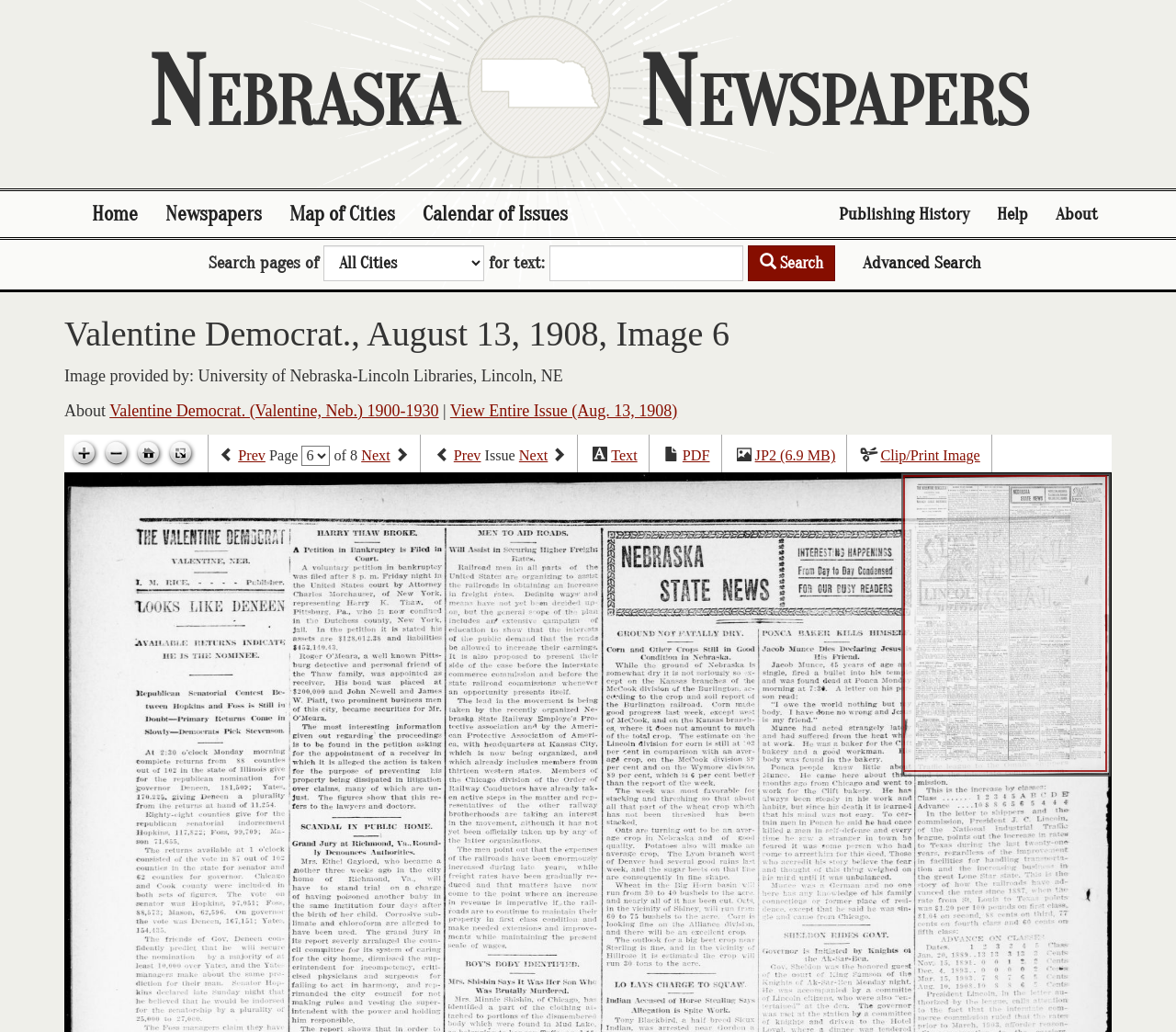Determine the coordinates of the bounding box that should be clicked to complete the instruction: "Go to home page". The coordinates should be represented by four float numbers between 0 and 1: [left, top, right, bottom].

[0.066, 0.185, 0.129, 0.23]